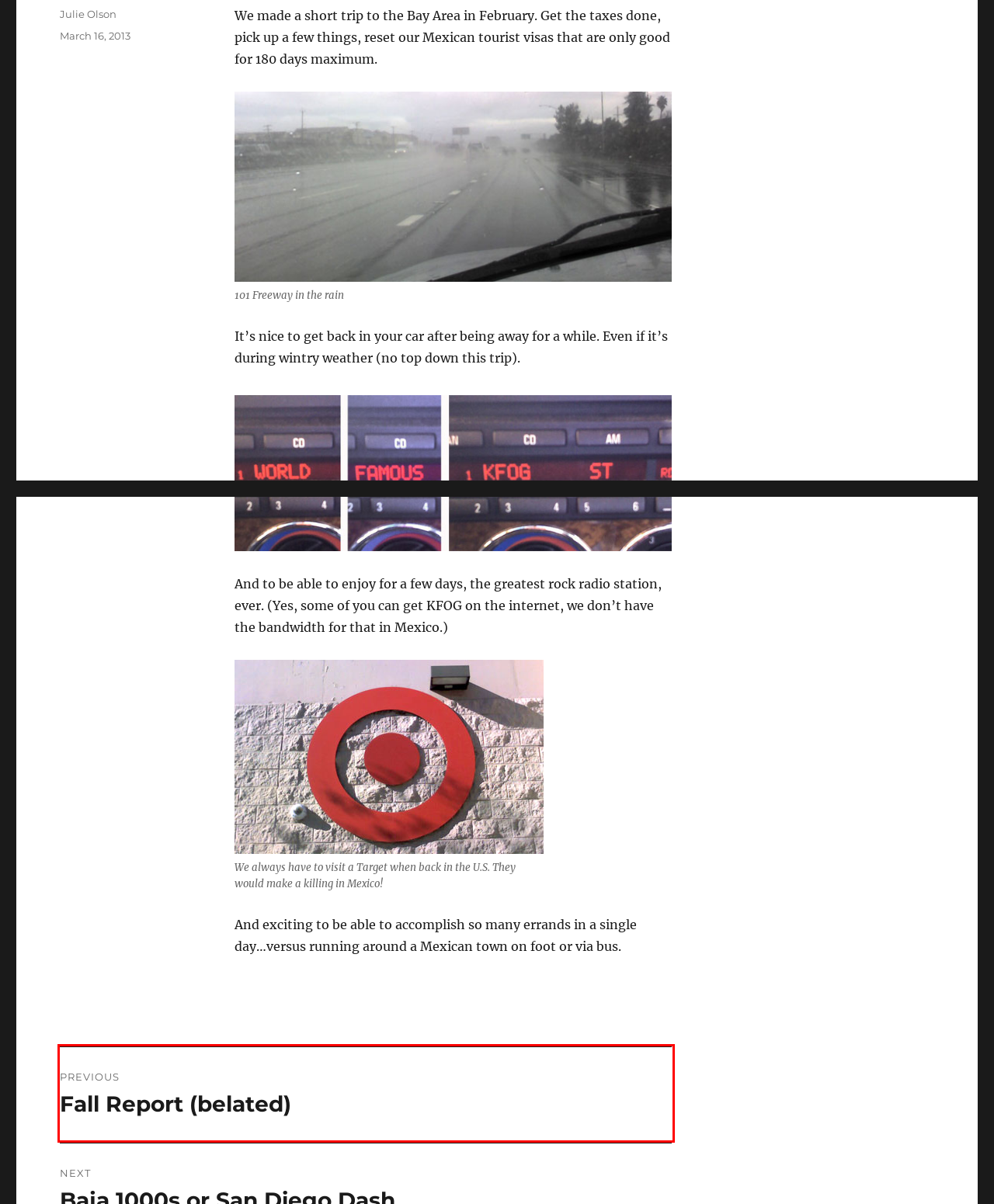Consider the screenshot of a webpage with a red bounding box and select the webpage description that best describes the new page that appears after clicking the element inside the red box. Here are the candidates:
A. La Paz – Eating – Cuisine Marine
B. Videos – Cuisine Marine
C. La Paz – Boat Items & Services – Cuisine Marine
D. For Cruisers – Cuisine Marine
E. Voyager 2014 – Cuisine Marine
F. Fall Report (belated) – Cuisine Marine
G. La Paz – Secret Shopping Sites – Cuisine Marine
H. Julie Olson – Cuisine Marine

F